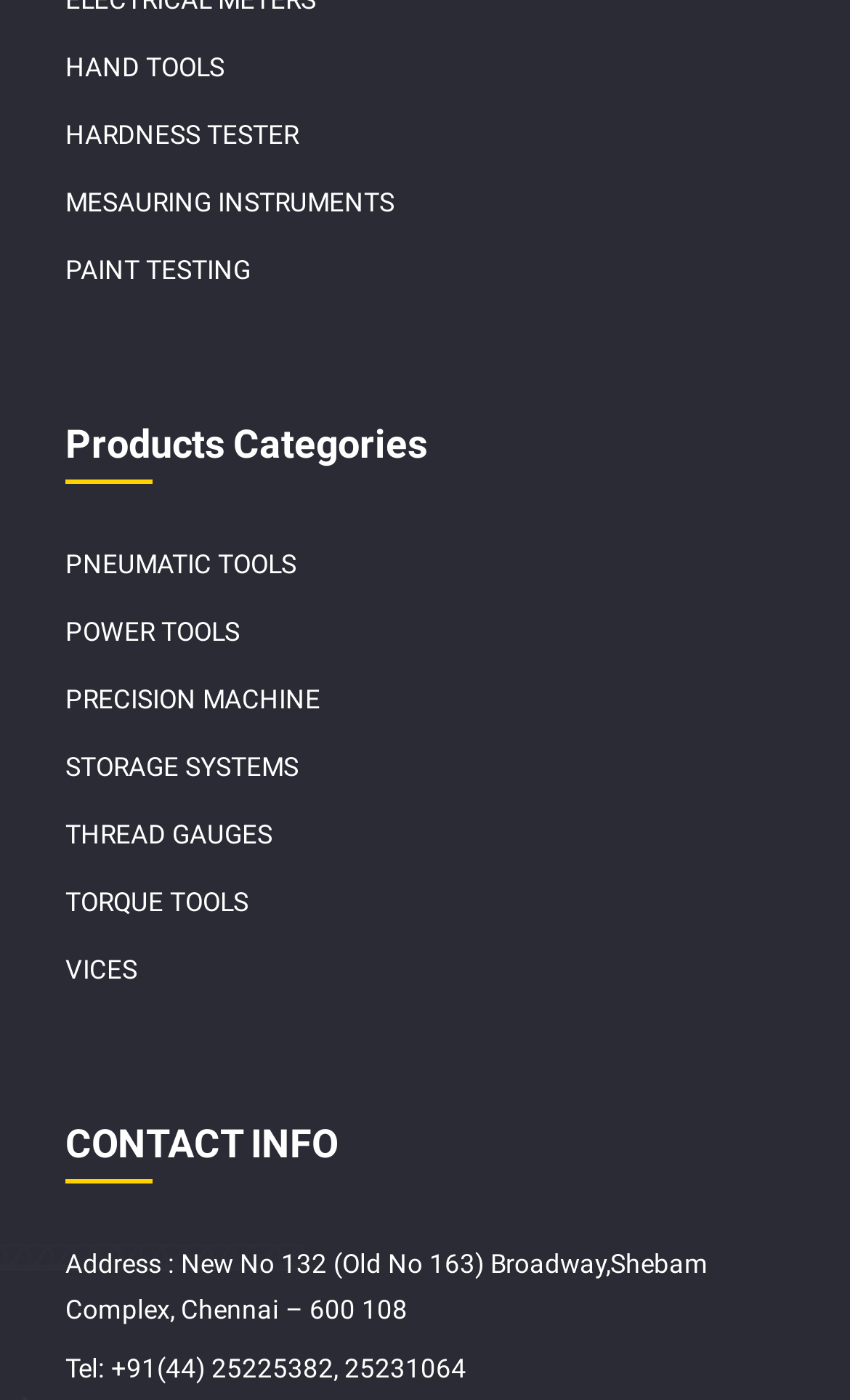Find the bounding box coordinates of the element I should click to carry out the following instruction: "View products under POWER TOOLS".

[0.077, 0.441, 0.282, 0.463]